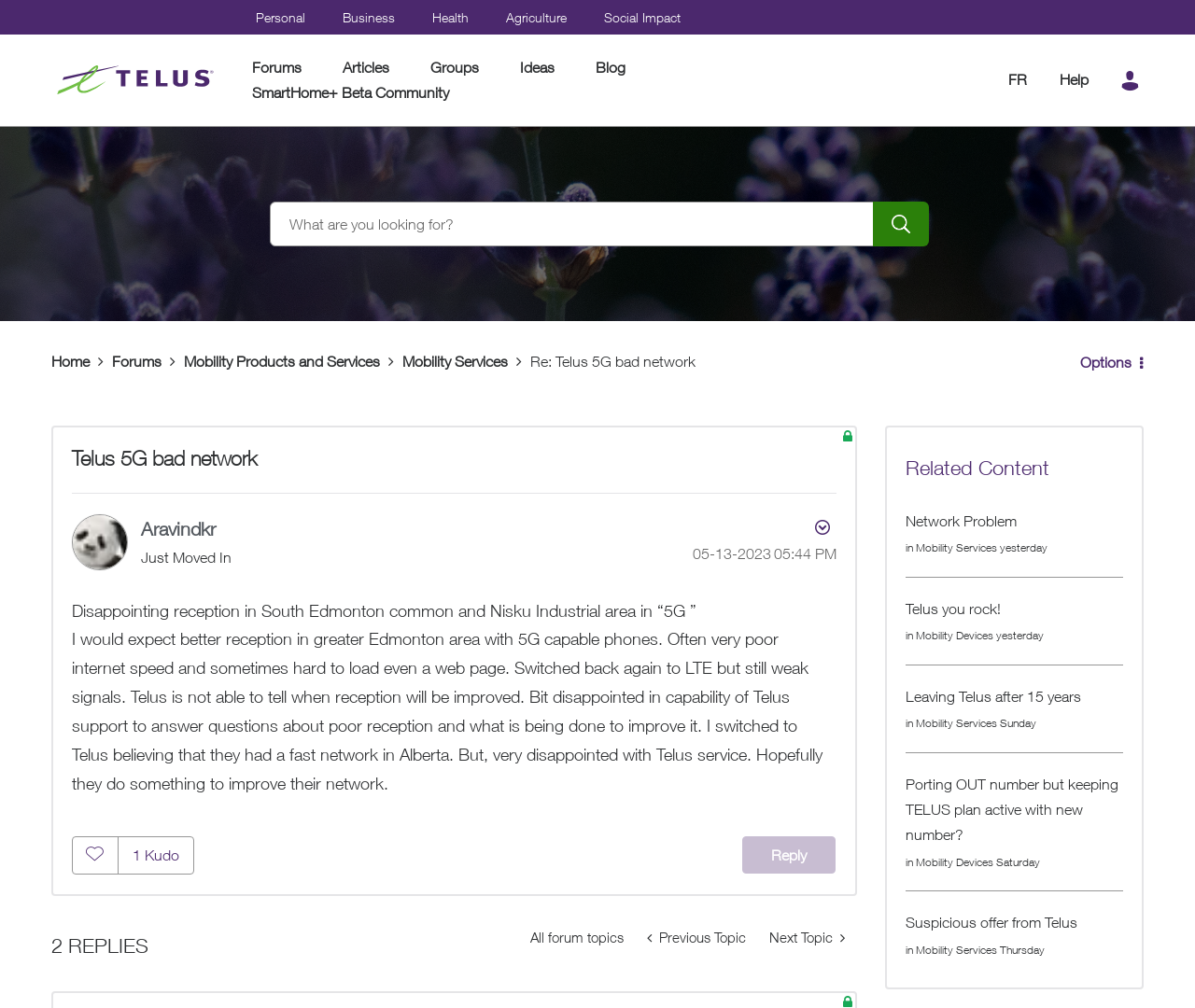Locate the bounding box coordinates of the UI element described by: "Entrepreneur". Provide the coordinates as four float numbers between 0 and 1, formatted as [left, top, right, bottom].

None